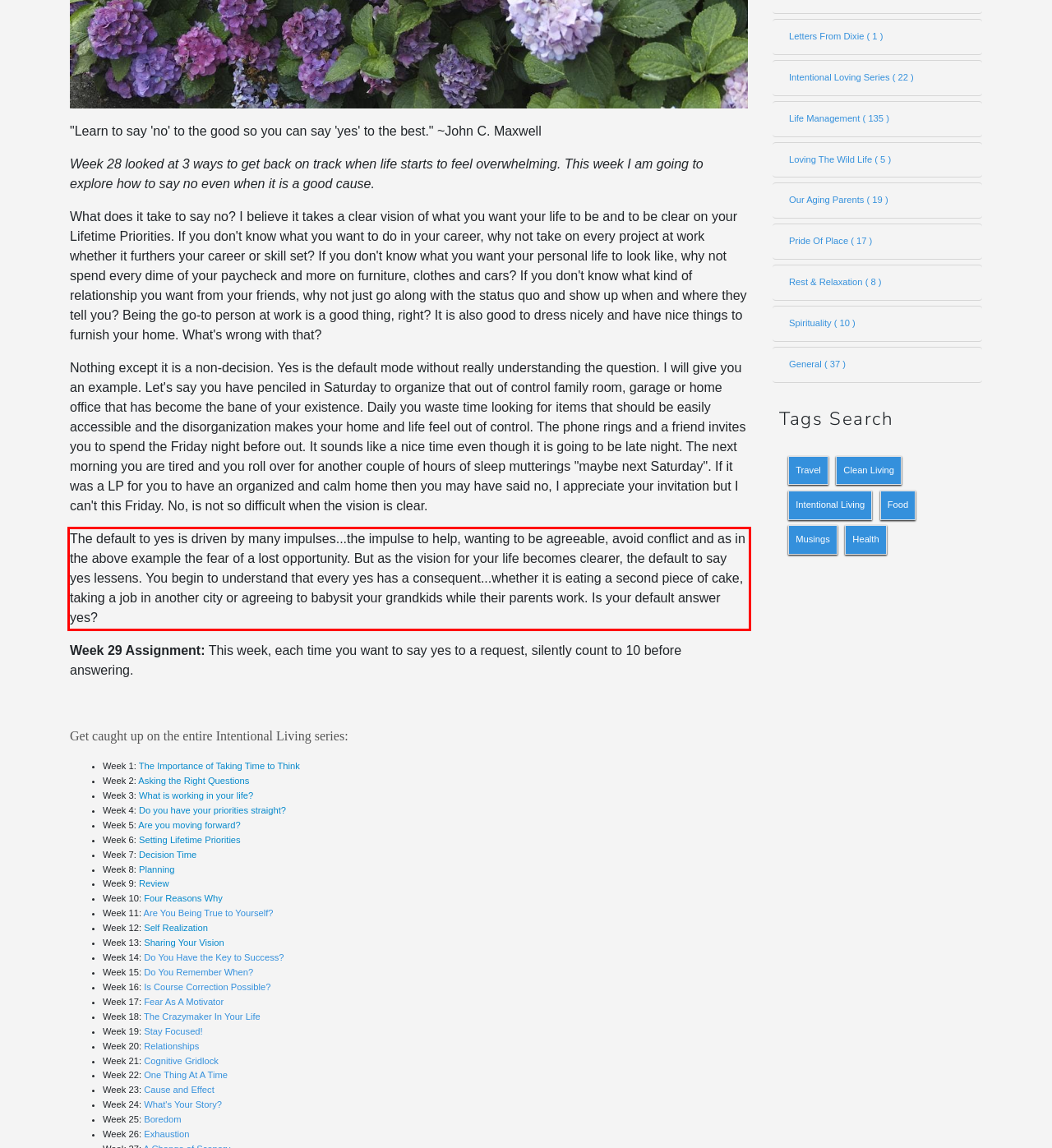Please examine the webpage screenshot containing a red bounding box and use OCR to recognize and output the text inside the red bounding box.

The default to yes is driven by many impulses...the impulse to help, wanting to be agreeable, avoid conflict and as in the above example the fear of a lost opportunity. But as the vision for your life becomes clearer, the default to say yes lessens. You begin to understand that every yes has a consequent...whether it is eating a second piece of cake, taking a job in another city or agreeing to babysit your grandkids while their parents work. Is your default answer yes?